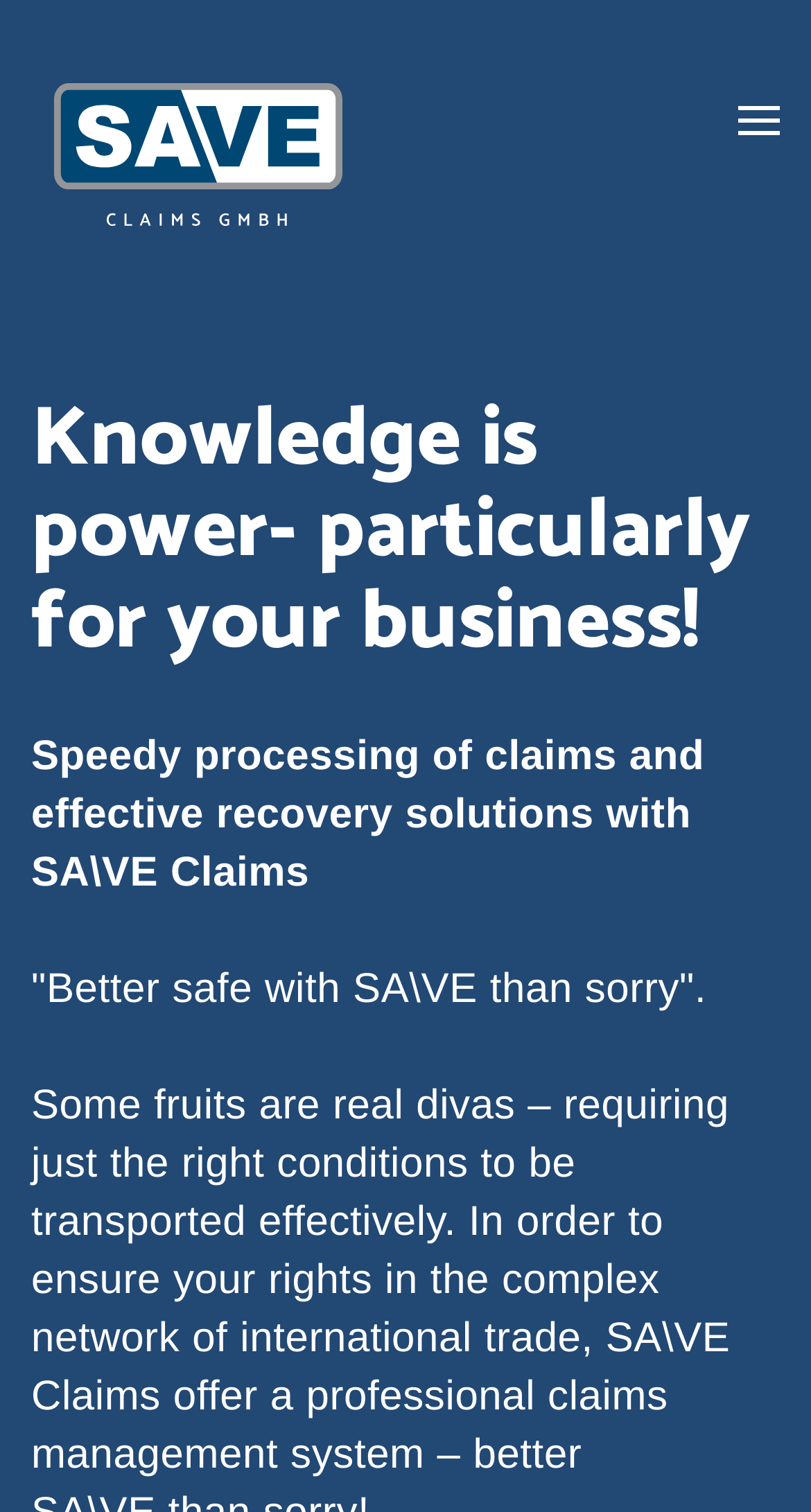Give a concise answer using only one word or phrase for this question:
What is the company name on the logo?

SA\VE Claims